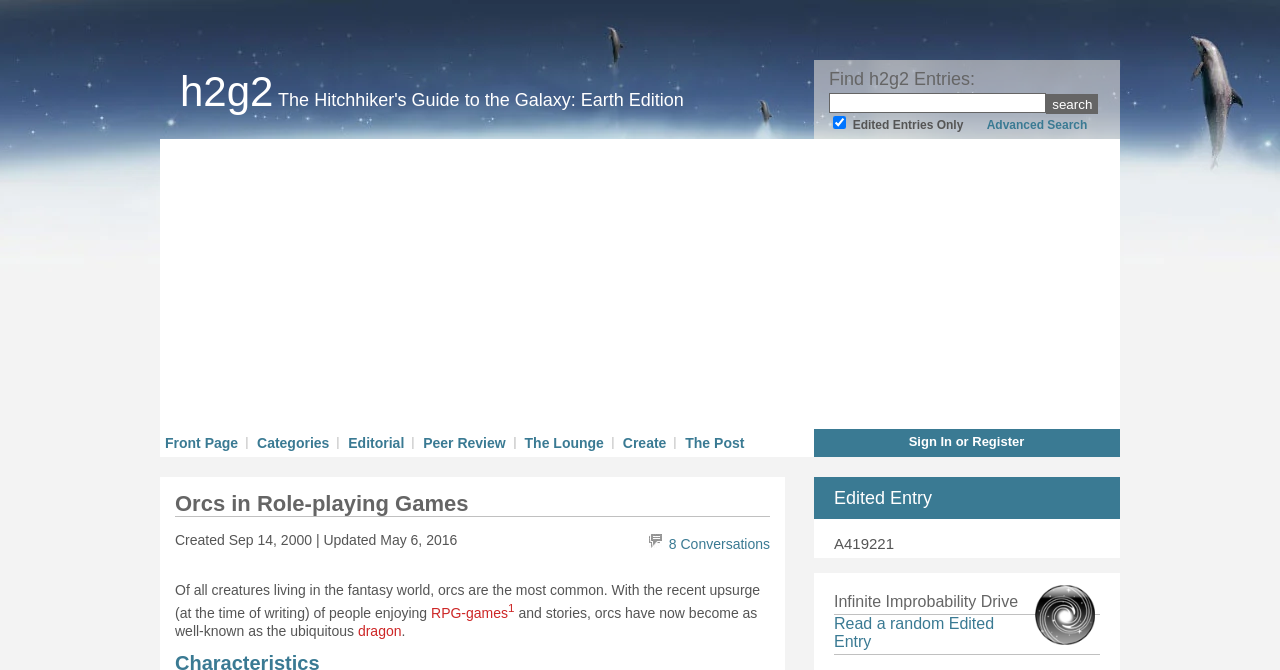What is the name of the link that allows users to read a random edited entry?
Look at the image and respond with a one-word or short-phrase answer.

Read a random Edited Entry